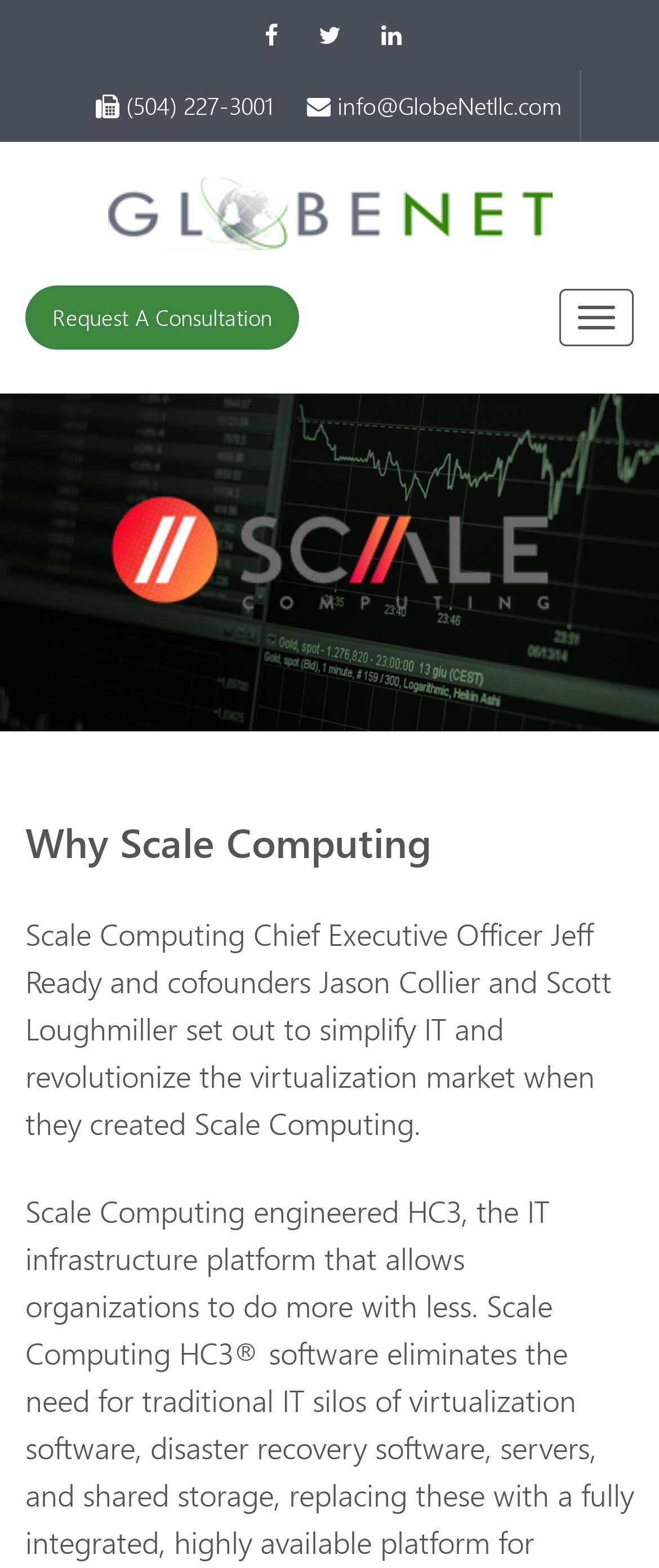What is the purpose of the button in the top right corner?
Please answer the question as detailed as possible based on the image.

The button in the top right corner is labeled as 'Menu' and is currently expanded, suggesting that it controls the navigation bar and allows users to access different sections of the webpage.